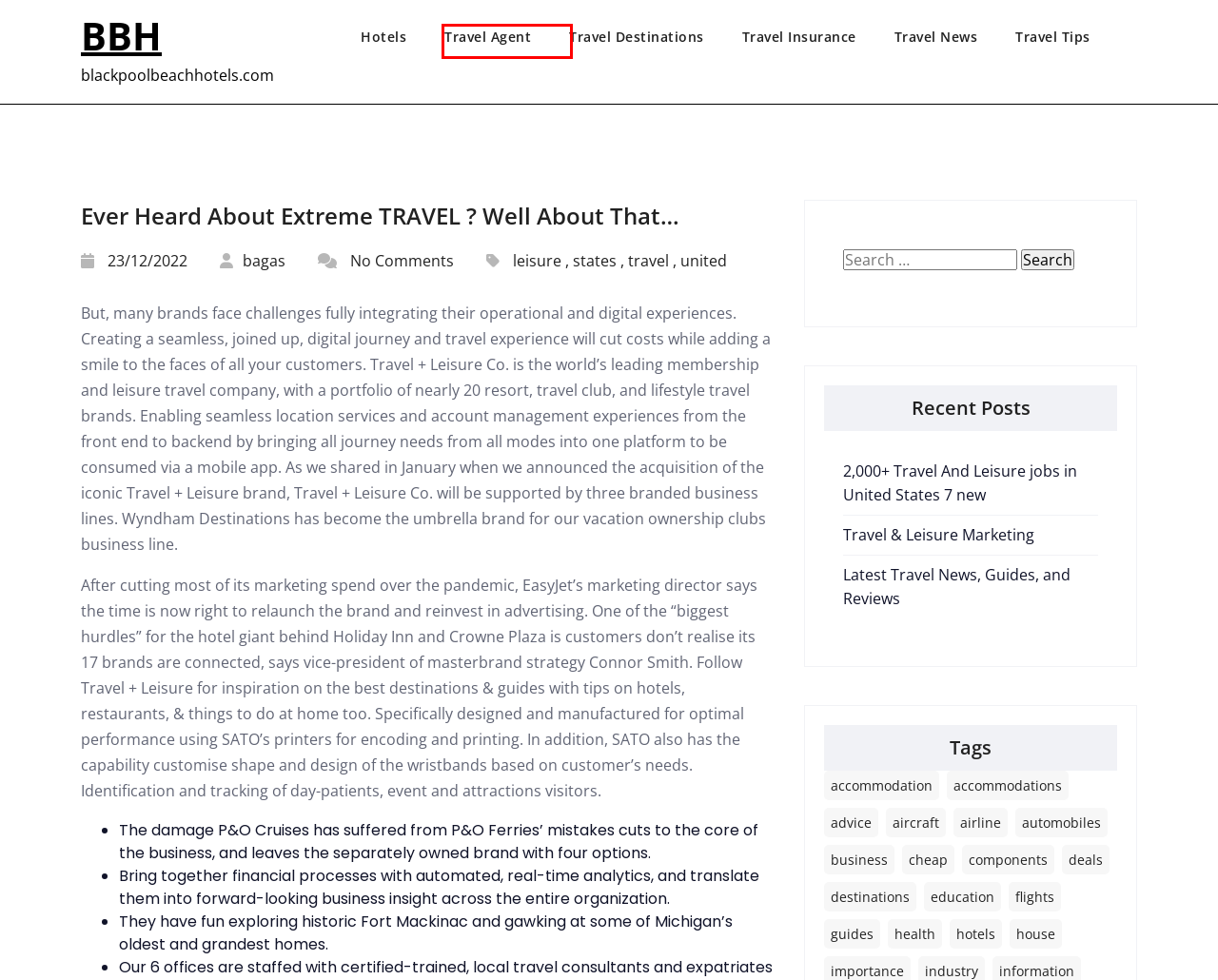Given a screenshot of a webpage with a red bounding box highlighting a UI element, determine which webpage description best matches the new webpage that appears after clicking the highlighted element. Here are the candidates:
A. 2,000+ Travel And Leisure jobs in United States 7 new – BBH
B. cheap – BBH
C. Hotels – BBH
D. accommodations – BBH
E. airline – BBH
F. house – BBH
G. automobiles – BBH
H. Travel Agent – BBH

H